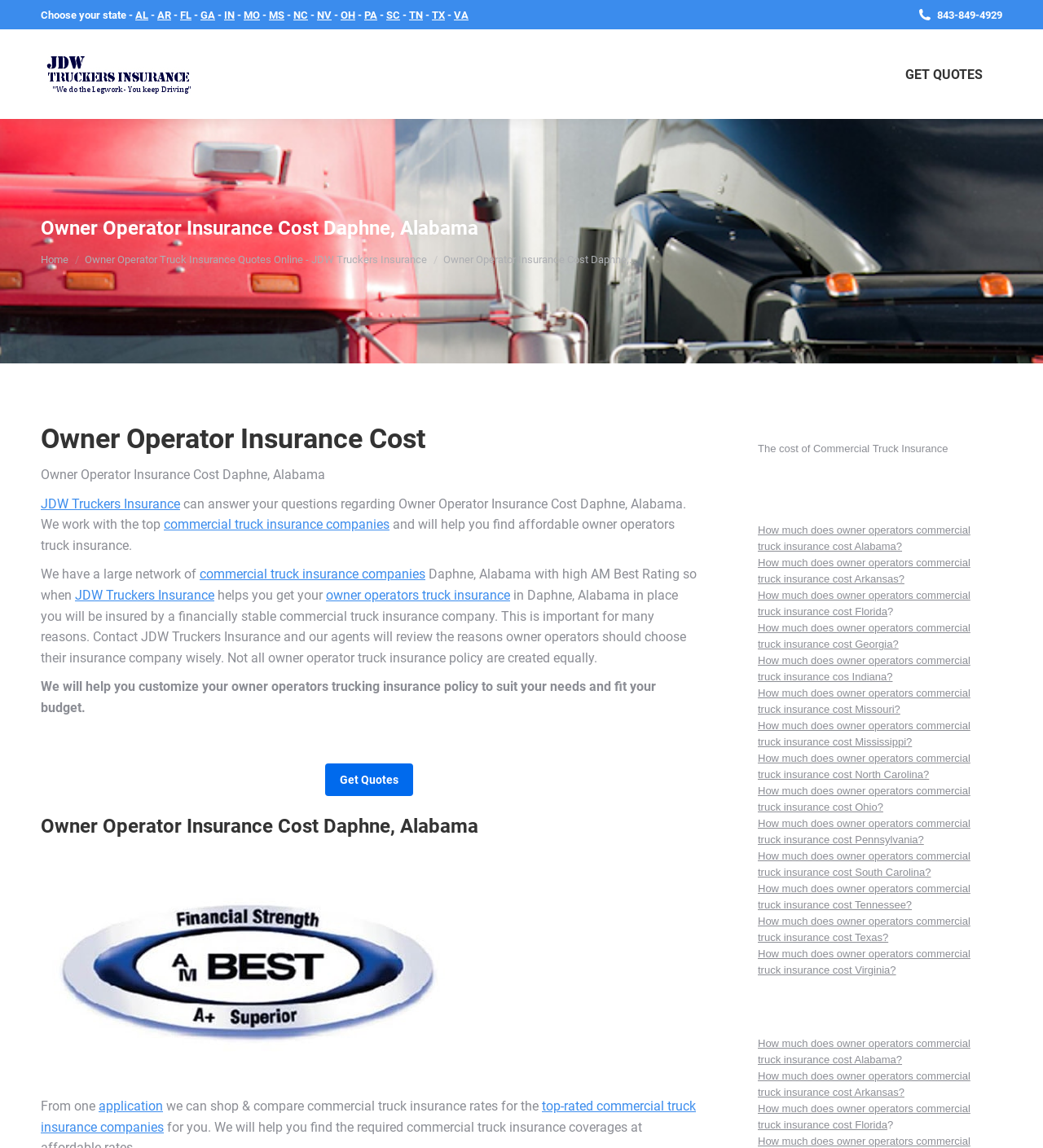Determine the primary headline of the webpage.

Owner Operator Insurance Cost Daphne, Alabama